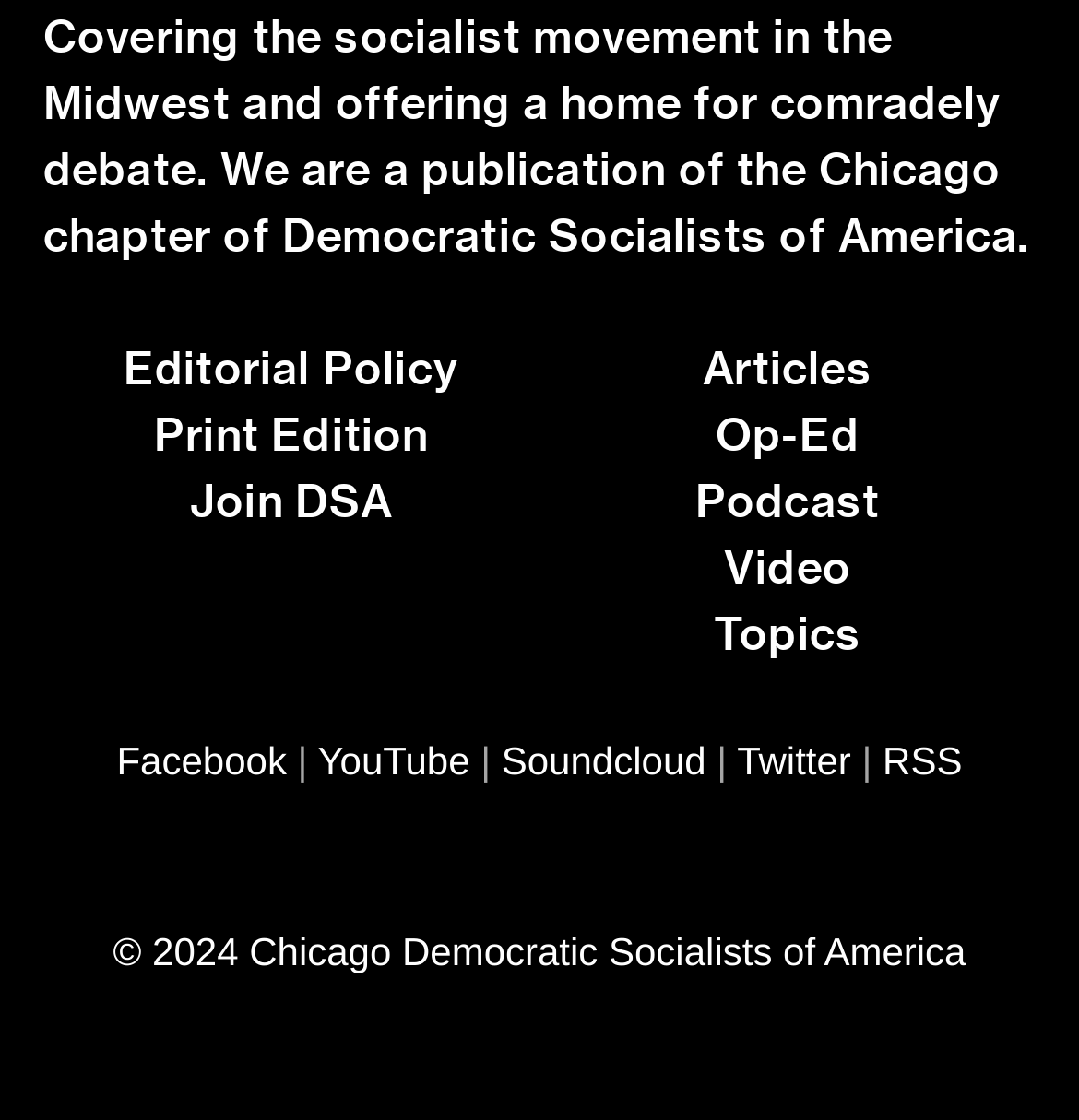Determine the bounding box coordinates for the HTML element mentioned in the following description: "Contact". The coordinates should be a list of four floats ranging from 0 to 1, represented as [left, top, right, bottom].

None